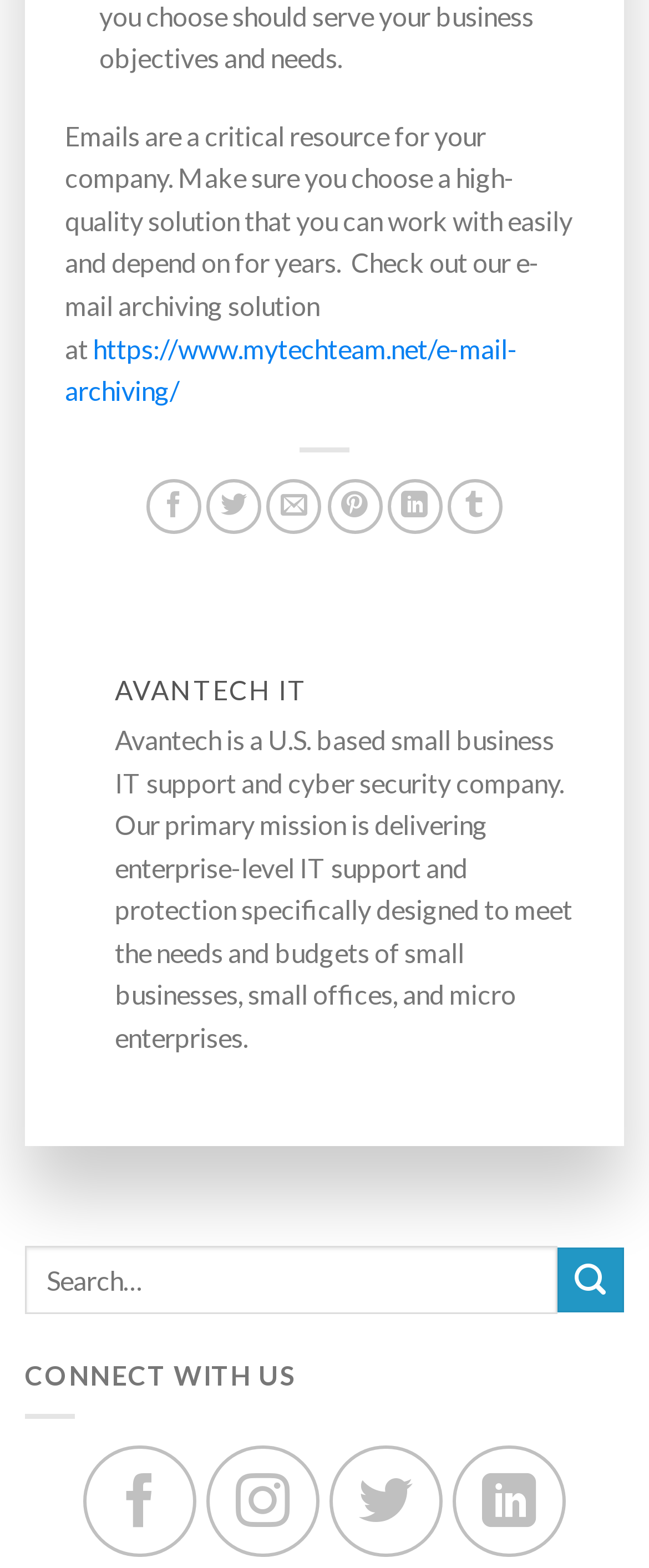Please identify the bounding box coordinates of the area I need to click to accomplish the following instruction: "Share on Twitter".

[0.319, 0.305, 0.403, 0.34]